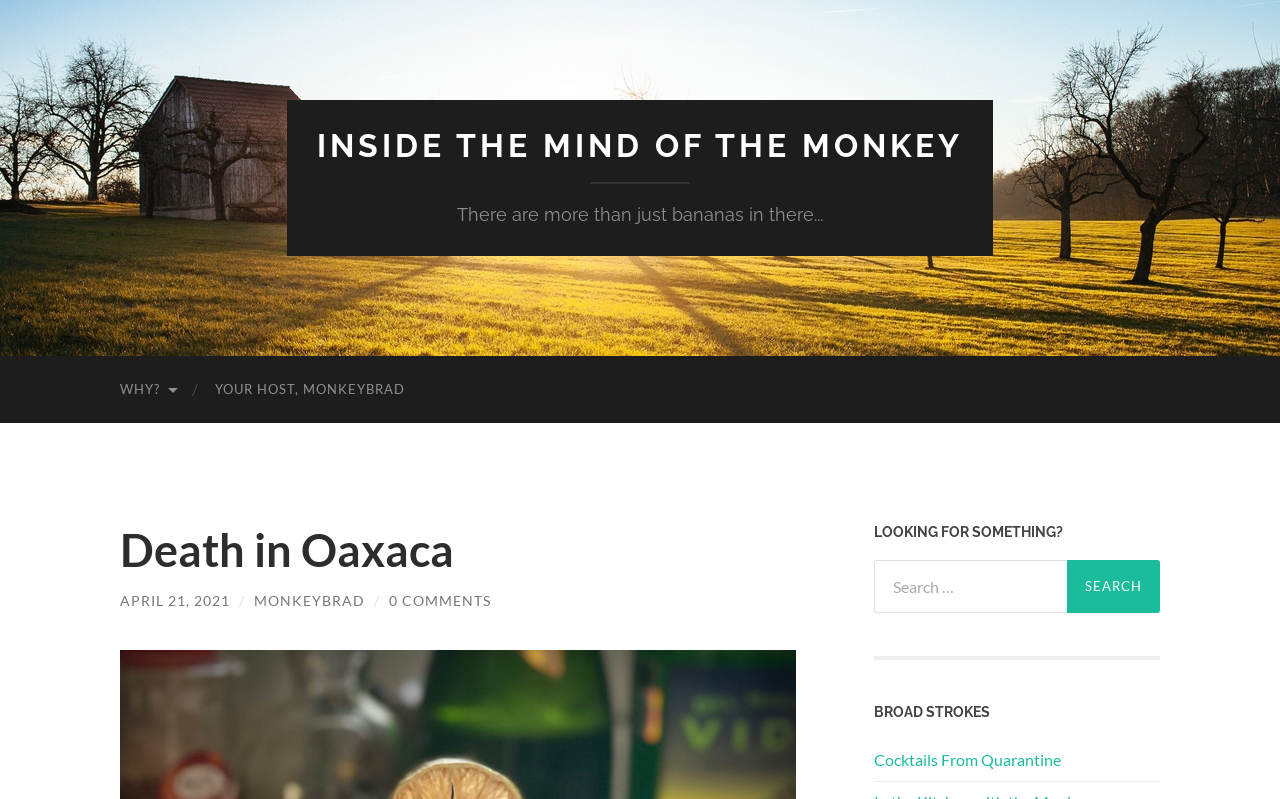Produce an elaborate caption capturing the essence of the webpage.

The webpage is about "Death in Oaxaca – Inside the Mind of the Monkey". At the top, there is a prominent link "INSIDE THE MIND OF THE MONKEY" taking up about half of the screen width. Below it, there is a static text "There are more than just bananas in there..." which seems to be a tagline or a slogan.

On the left side, there are three links: "WHY?", "YOUR HOST, MONKEYBRAD", and a heading "Death in Oaxaca" which is a sub-element of "YOUR HOST, MONKEYBRAD". Below the heading, there are four links: "APRIL 21, 2021", "MONKEYBRAD", and "0 COMMENTS", separated by a slash.

On the right side, there is a heading "LOOKING FOR SOMETHING?" followed by a search bar with a placeholder text "Search for:". The search bar has a button labeled "Search" on its right side. Below the search bar, there is another heading "BROAD STROKES" followed by a link "Cocktails From Quarantine".

There are a total of 7 links, 5 headings, 3 static texts, 1 search bar, and 1 button on the webpage. The elements are arranged in a way that the main content is divided into two columns, with the left column containing the main title and some metadata, and the right column containing a search bar and some links.